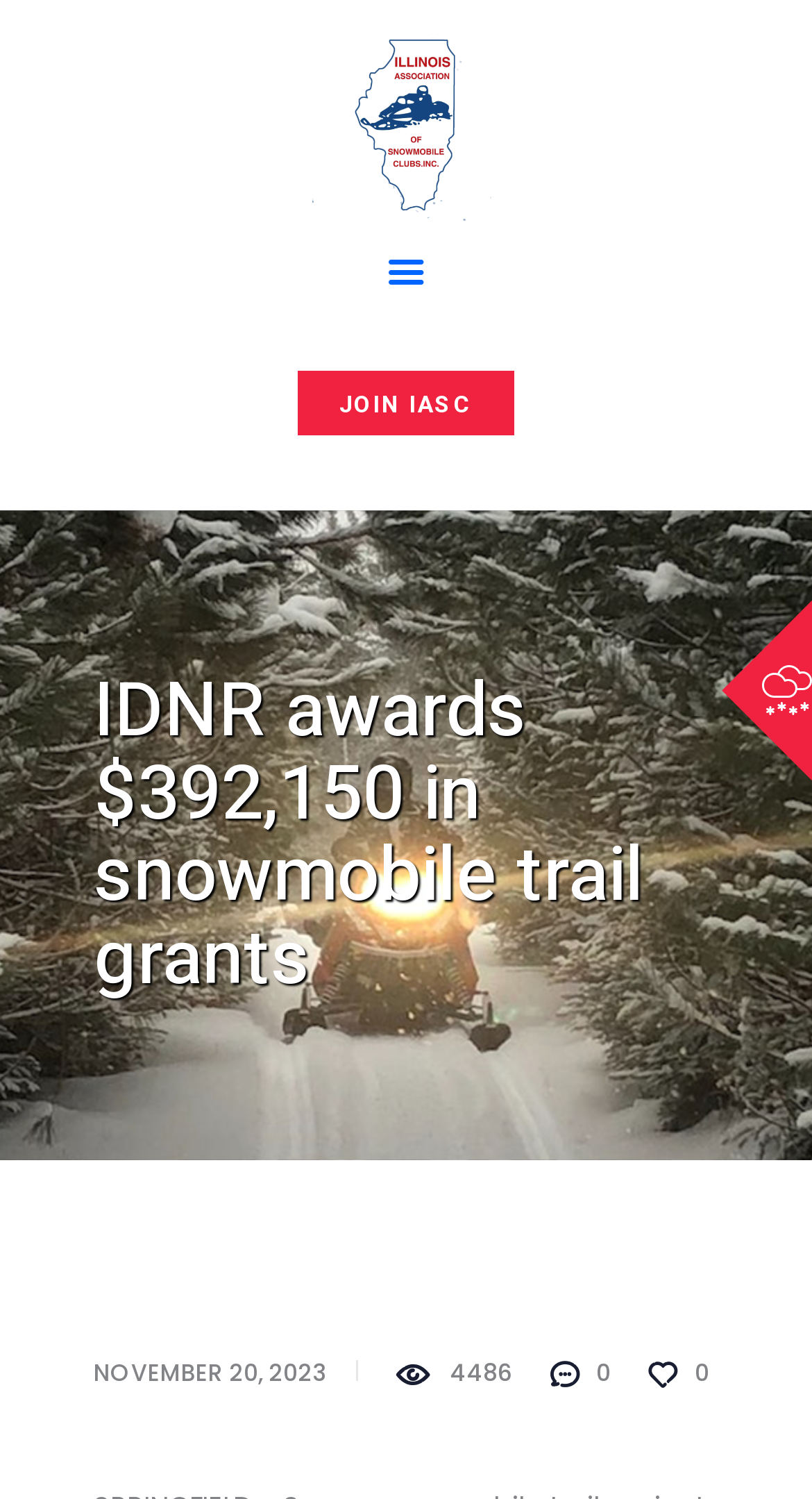Generate a thorough caption detailing the webpage content.

This webpage appears to be about the Illinois Association of Snowmobile Clubs, Inc. At the top, there is a heading that reads "IDNR awards $392,150 in snowmobile trail grants". Below this heading, there is a row of links that serve as a navigation menu, including "Home", "About Us", "IASC News", and others.

On the left side of the page, there is a table with a single row and three columns. The first column contains a spin button with a value range from 1 to 99. The second column has a link to an email address, "reservation@name.com", and a phone number, "Reservation hotline: +1 800 1234 556". The third column has a disabled button labeled "check availability".

On the right side of the page, there are several links, including "JOIN IASC" and a few social media icons. At the very top right corner, there is a link to "ILLINOIS ASSOCIATION OF SNOWMOBILE CLUBS, INC". 

At the bottom of the page, there is a row of links, including "NOVEMBER 20, 2023" and a few icons. There is also a small icon at the very bottom right corner of the page.